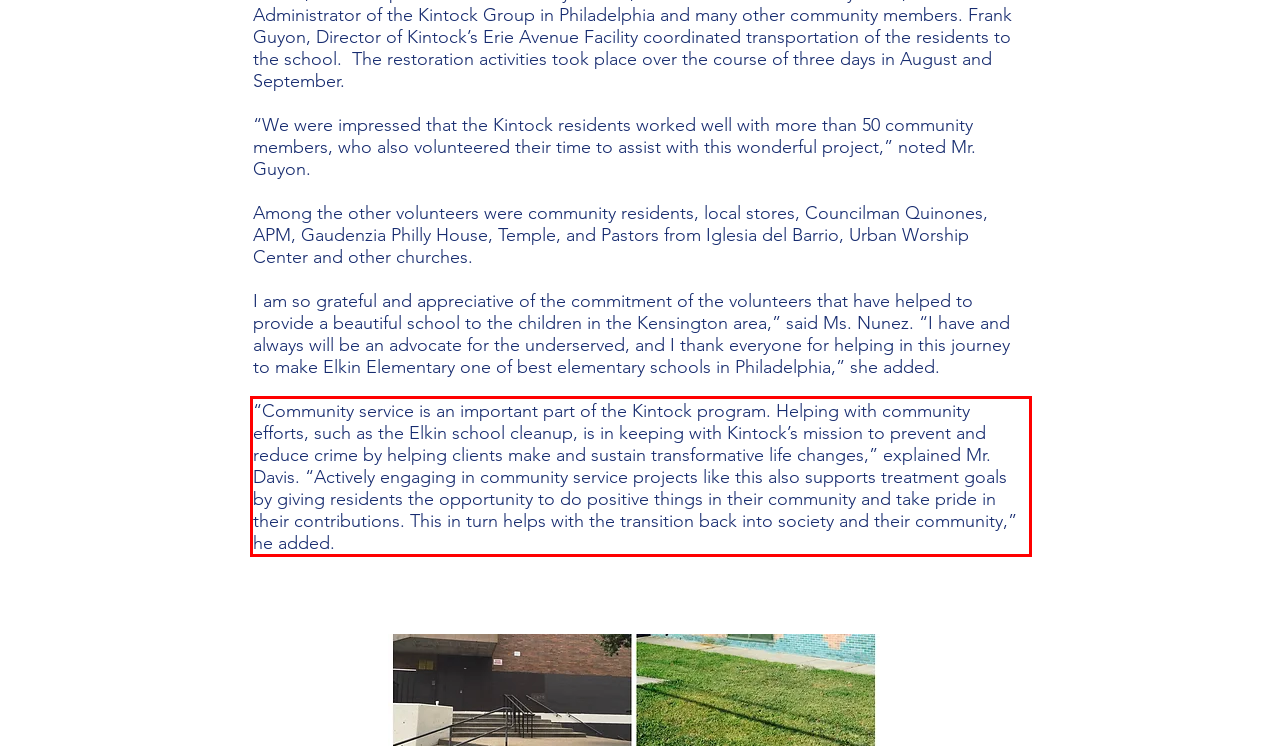There is a screenshot of a webpage with a red bounding box around a UI element. Please use OCR to extract the text within the red bounding box.

“Community service is an important part of the Kintock program. Helping with community efforts, such as the Elkin school cleanup, is in keeping with Kintock’s mission to prevent and reduce crime by helping clients make and sustain transformative life changes,” explained Mr. Davis. “Actively engaging in community service projects like this also supports treatment goals by giving residents the opportunity to do positive things in their community and take pride in their contributions. This in turn helps with the transition back into society and their community,” he added.